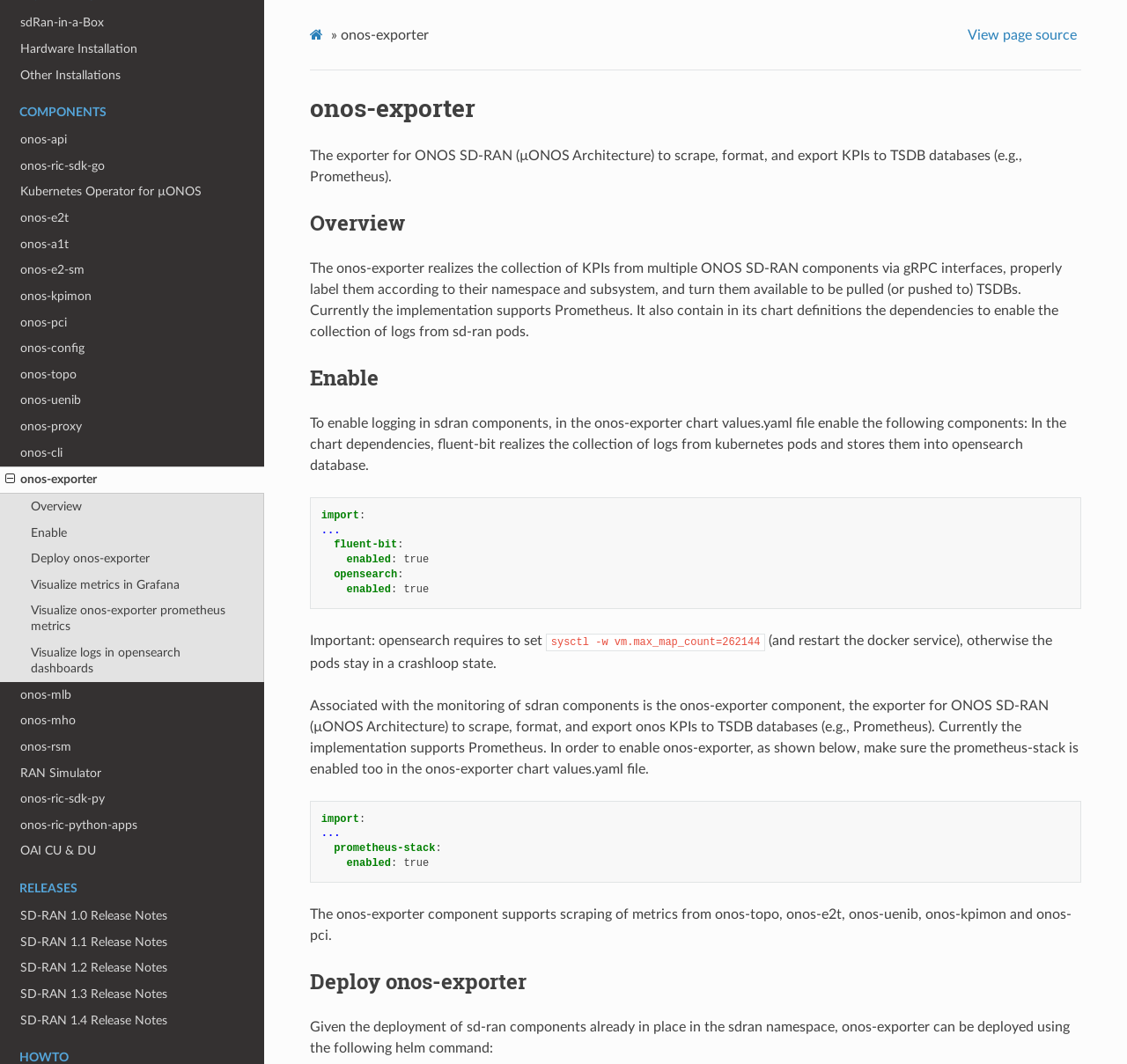Determine the bounding box coordinates of the clickable element necessary to fulfill the instruction: "Select a language from the dropdown menu". Provide the coordinates as four float numbers within the 0 to 1 range, i.e., [left, top, right, bottom].

None